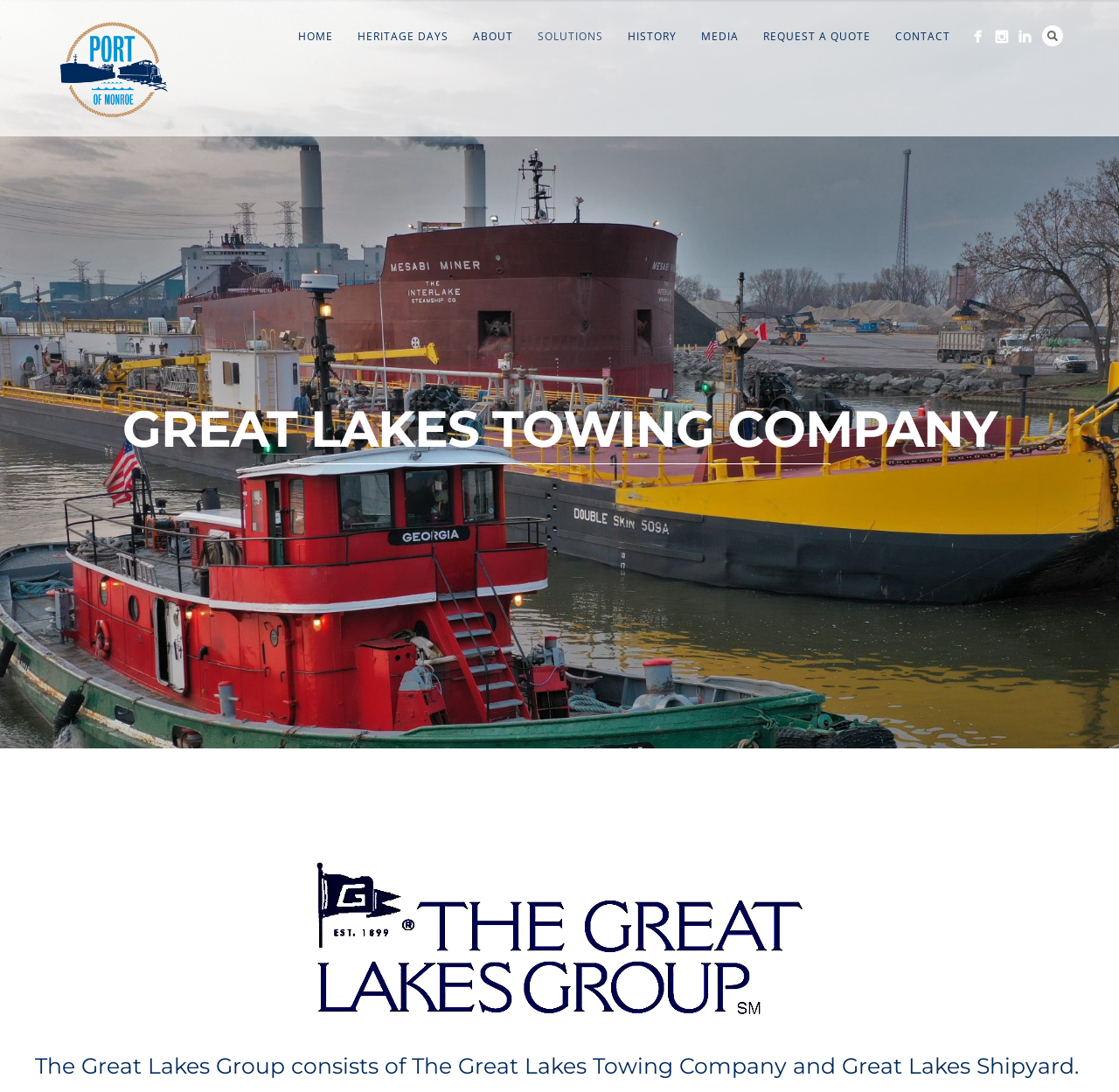Specify the bounding box coordinates of the area to click in order to follow the given instruction: "visit Facebook page."

[0.864, 0.023, 0.884, 0.043]